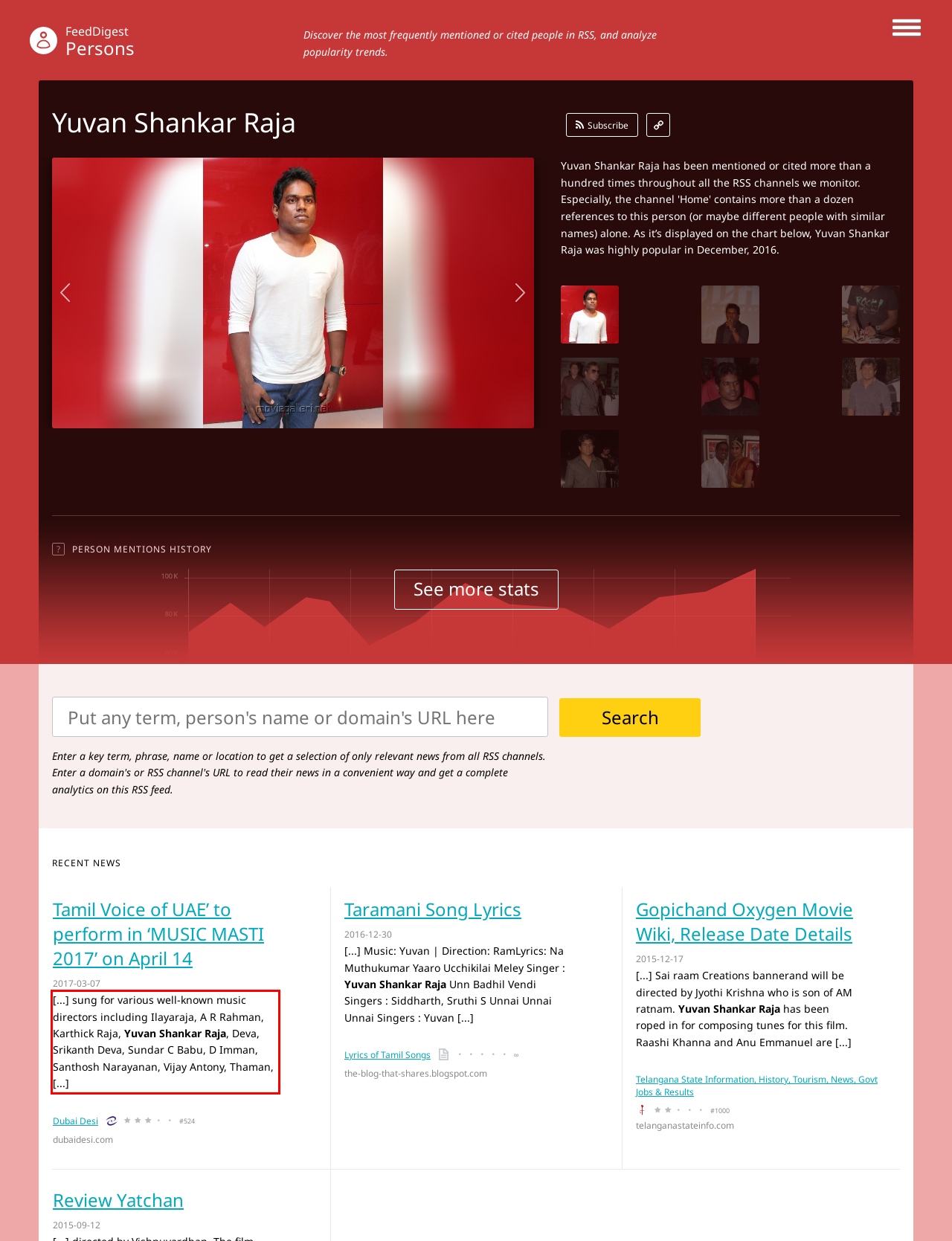View the screenshot of the webpage and identify the UI element surrounded by a red bounding box. Extract the text contained within this red bounding box.

[...] sung for various well-known music directors including Ilayaraja, A R Rahman, Karthick Raja, Yuvan Shankar Raja, Deva, Srikanth Deva, Sundar C Babu, D Imman, Santhosh Narayanan, Vijay Antony, Thaman, [...]